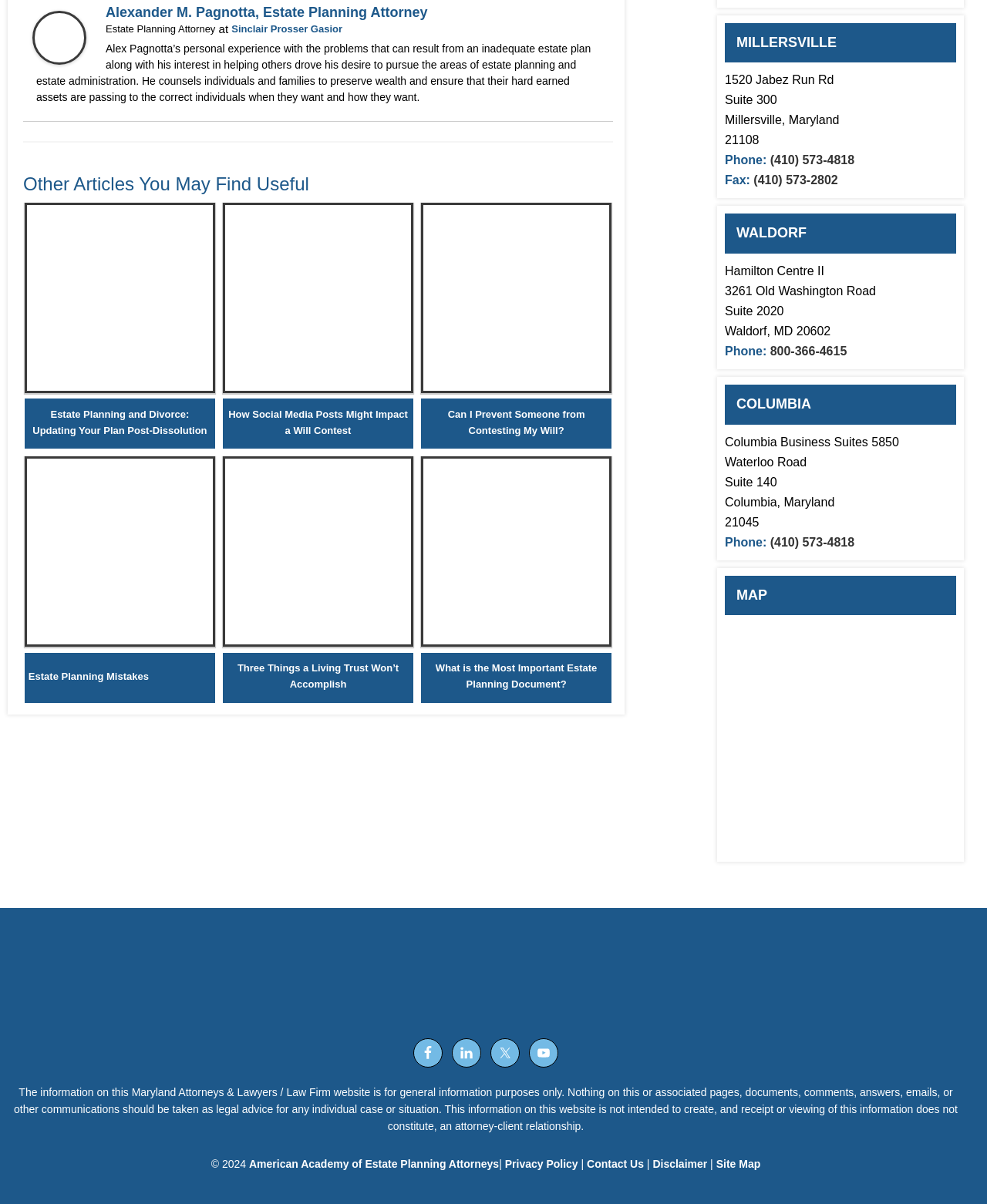Please provide a brief answer to the question using only one word or phrase: 
How many office locations are listed on the webpage?

3